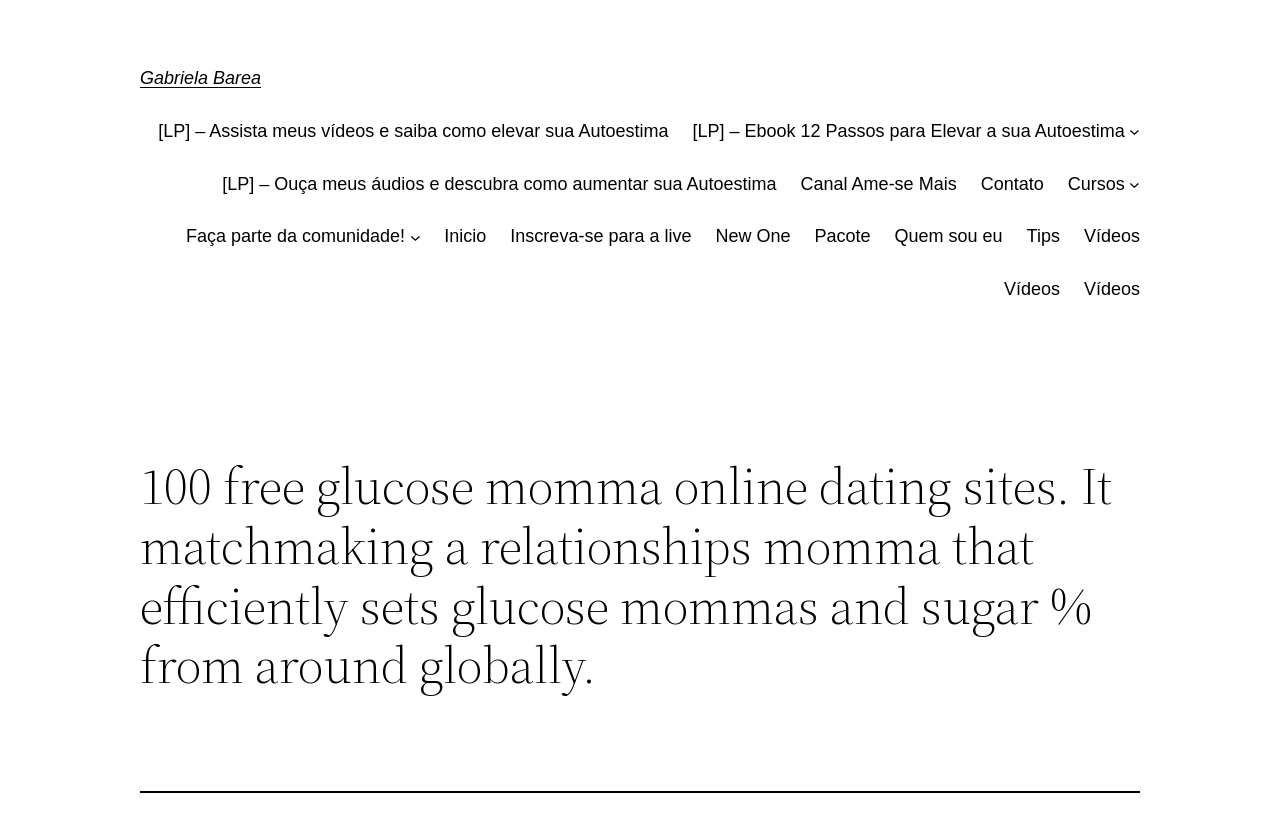Given the element description "Canal Ame-se Mais" in the screenshot, predict the bounding box coordinates of that UI element.

[0.625, 0.205, 0.747, 0.24]